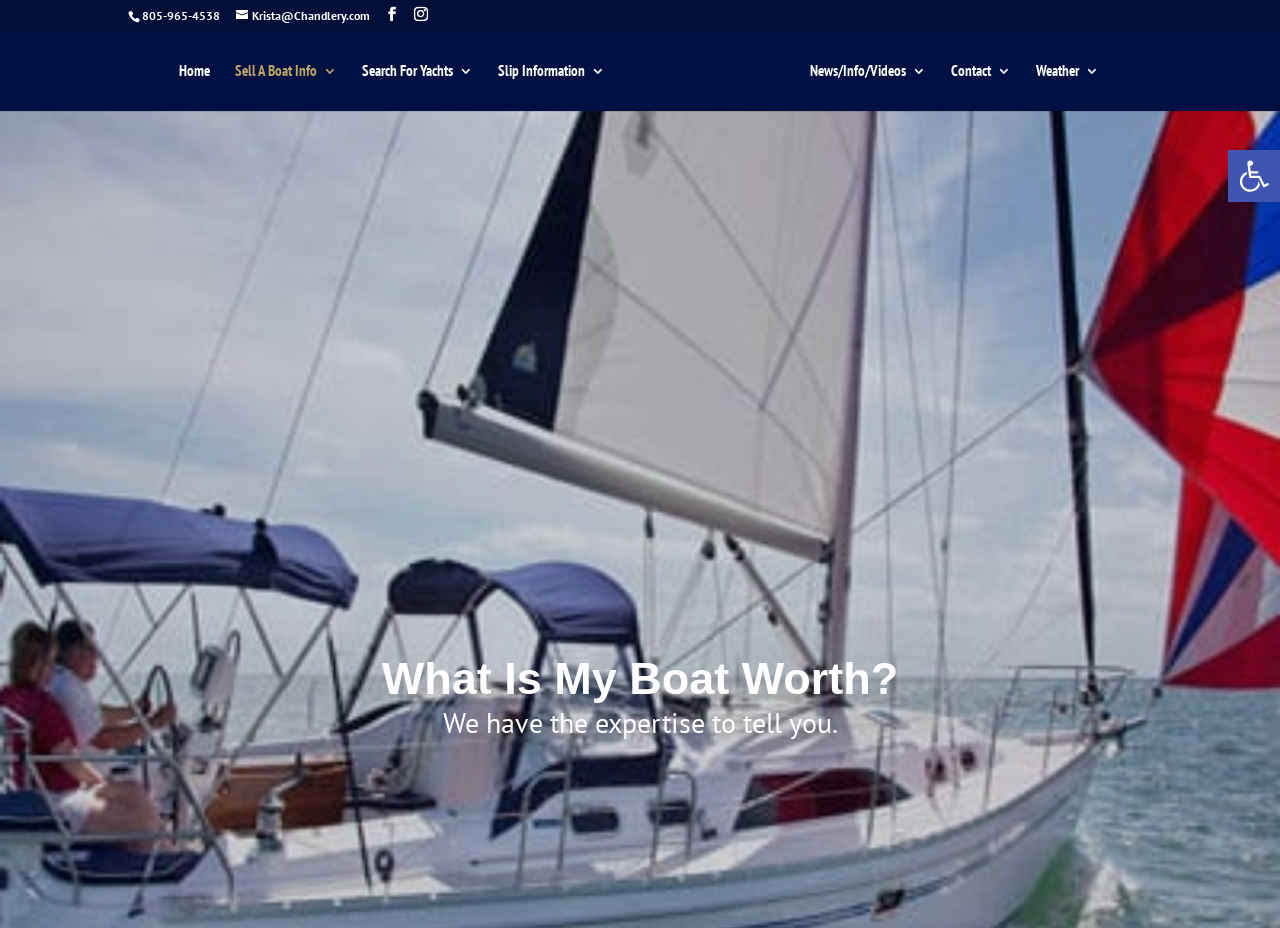Please answer the following question using a single word or phrase: 
What is the purpose of the webpage?

To help people determine their boat's worth